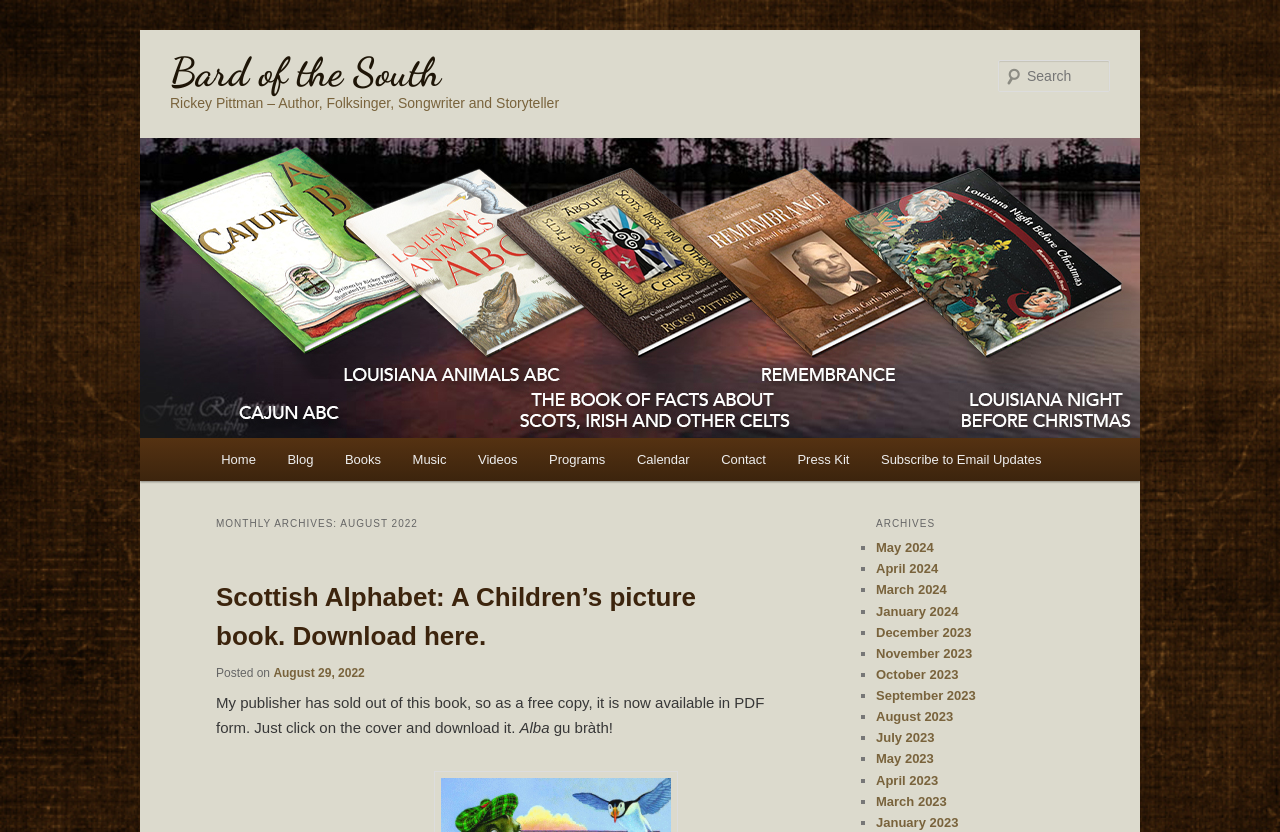How many archive links are available?
Please provide a single word or phrase in response based on the screenshot.

18